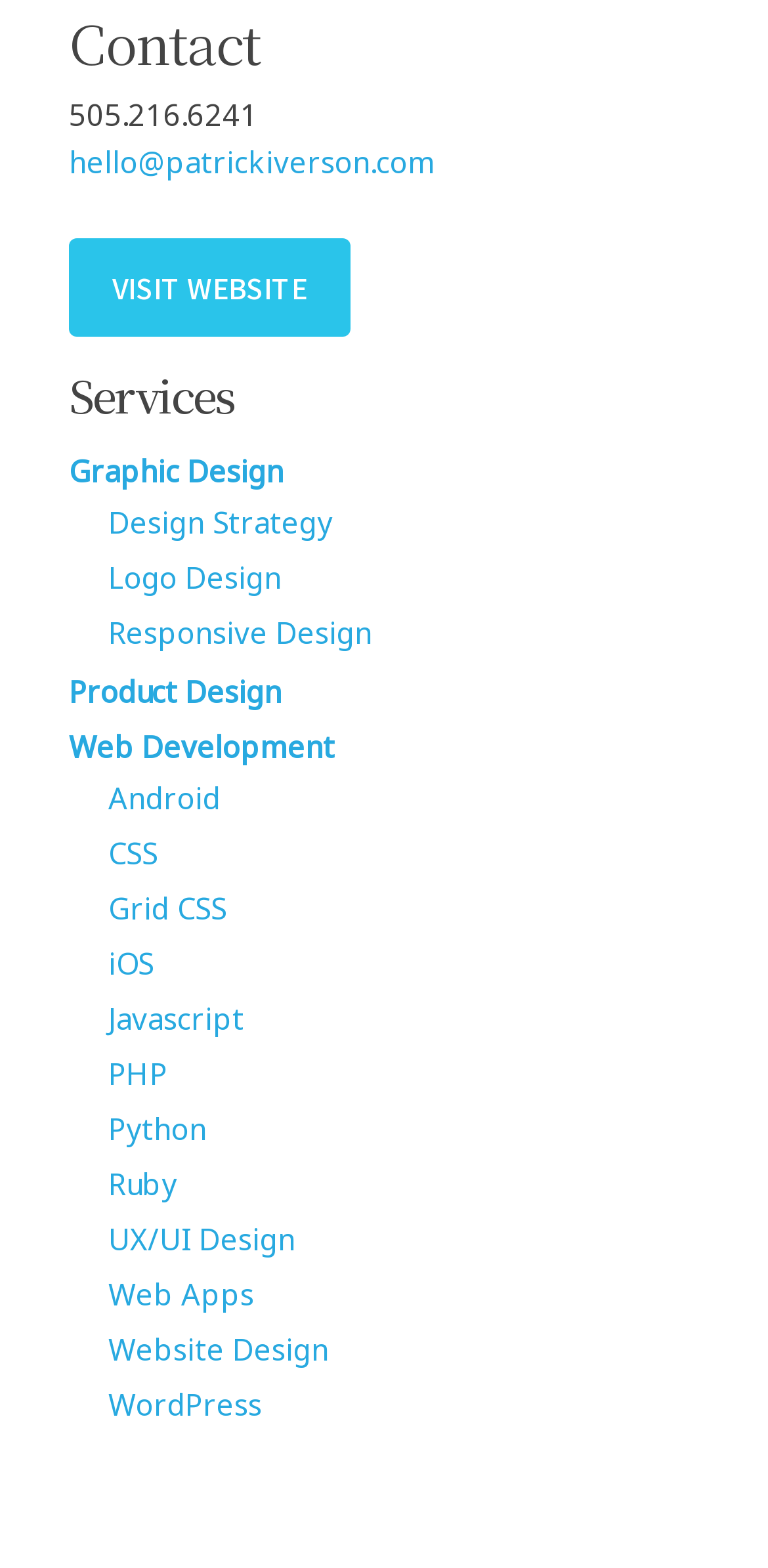Using the information in the image, could you please answer the following question in detail:
What is the link to visit the website?

The link to visit the website can be found in the 'Contact' section, which is located at the top of the webpage. The link is labeled as 'VISIT WEBSITE'.